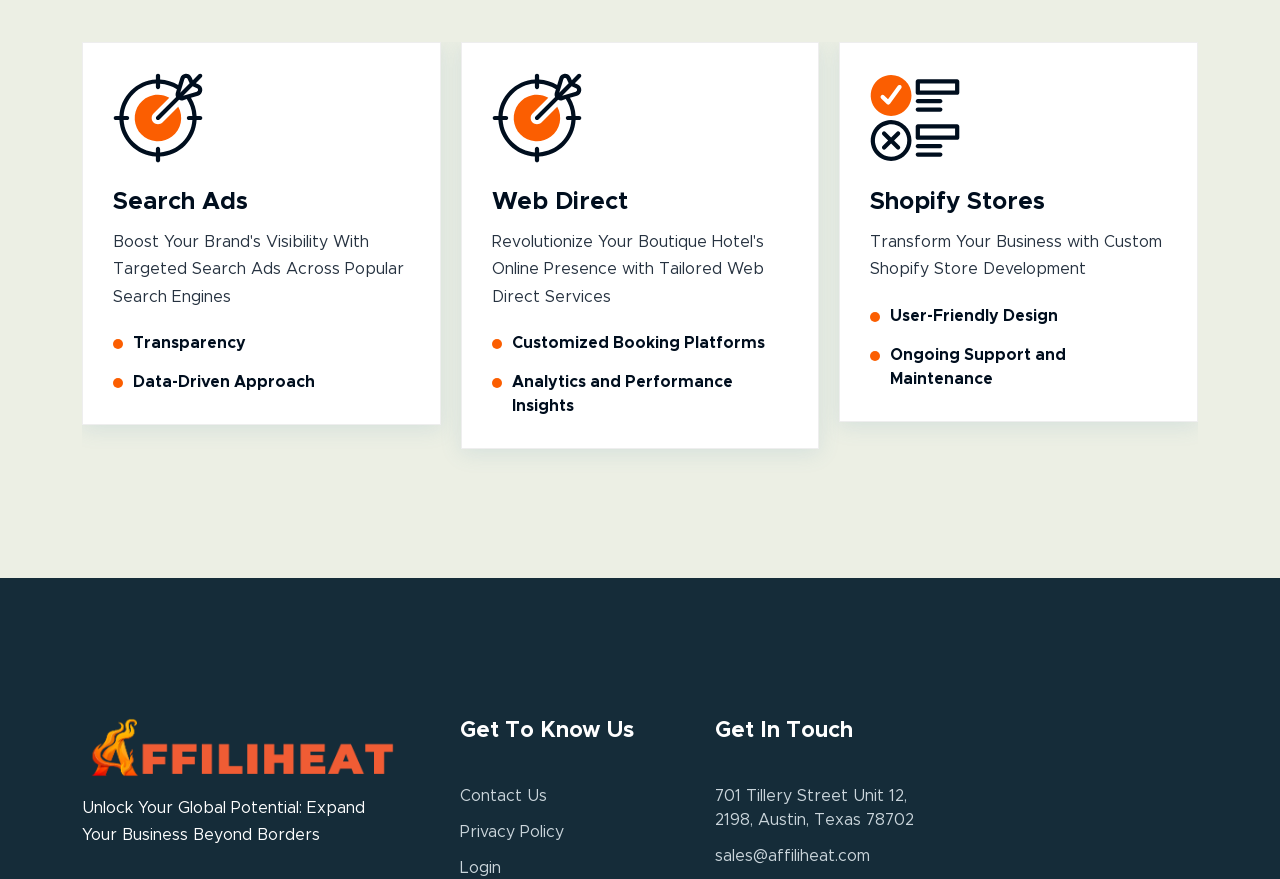Using the description: "Contact Us", determine the UI element's bounding box coordinates. Ensure the coordinates are in the format of four float numbers between 0 and 1, i.e., [left, top, right, bottom].

[0.359, 0.896, 0.427, 0.915]